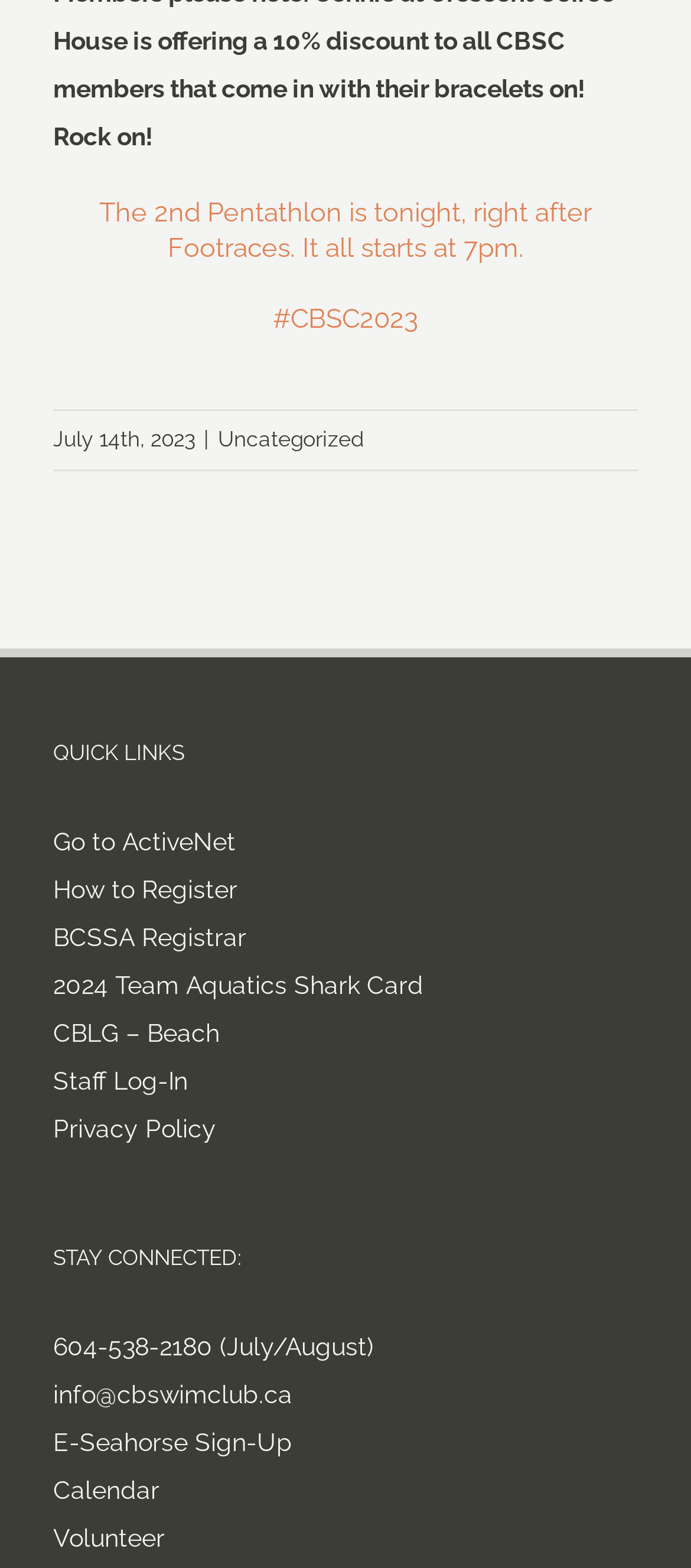Please identify the bounding box coordinates of the area that needs to be clicked to fulfill the following instruction: "View the Calendar."

[0.077, 0.936, 0.923, 0.967]